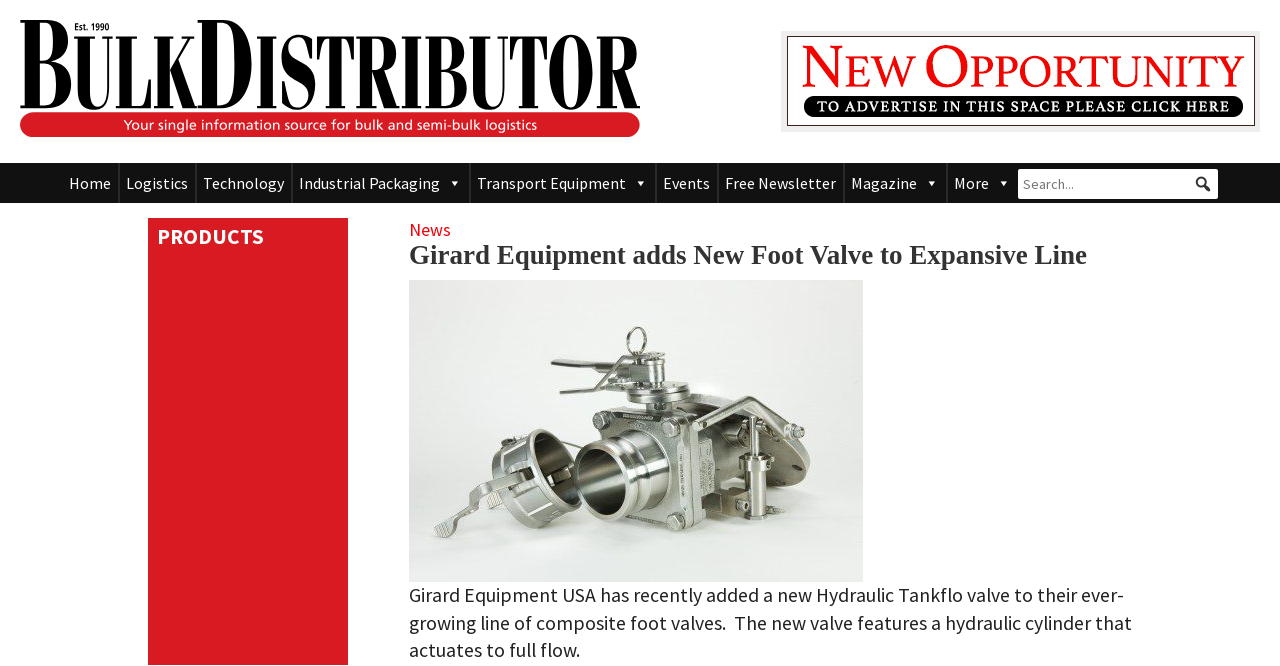What is the category of the article about the new foot valve?
Based on the screenshot, provide your answer in one word or phrase.

News